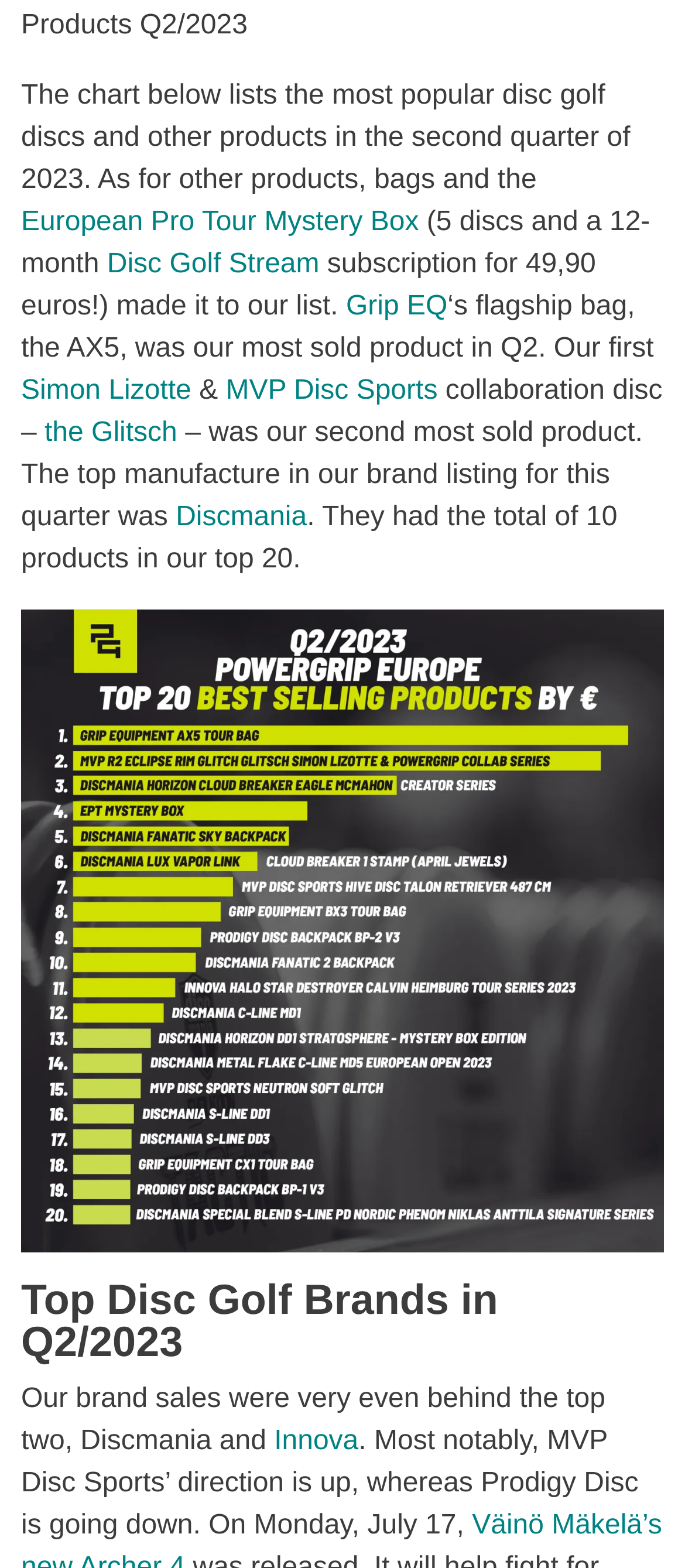Identify the bounding box coordinates of the region I need to click to complete this instruction: "Learn more about Grip EQ".

[0.505, 0.186, 0.653, 0.205]